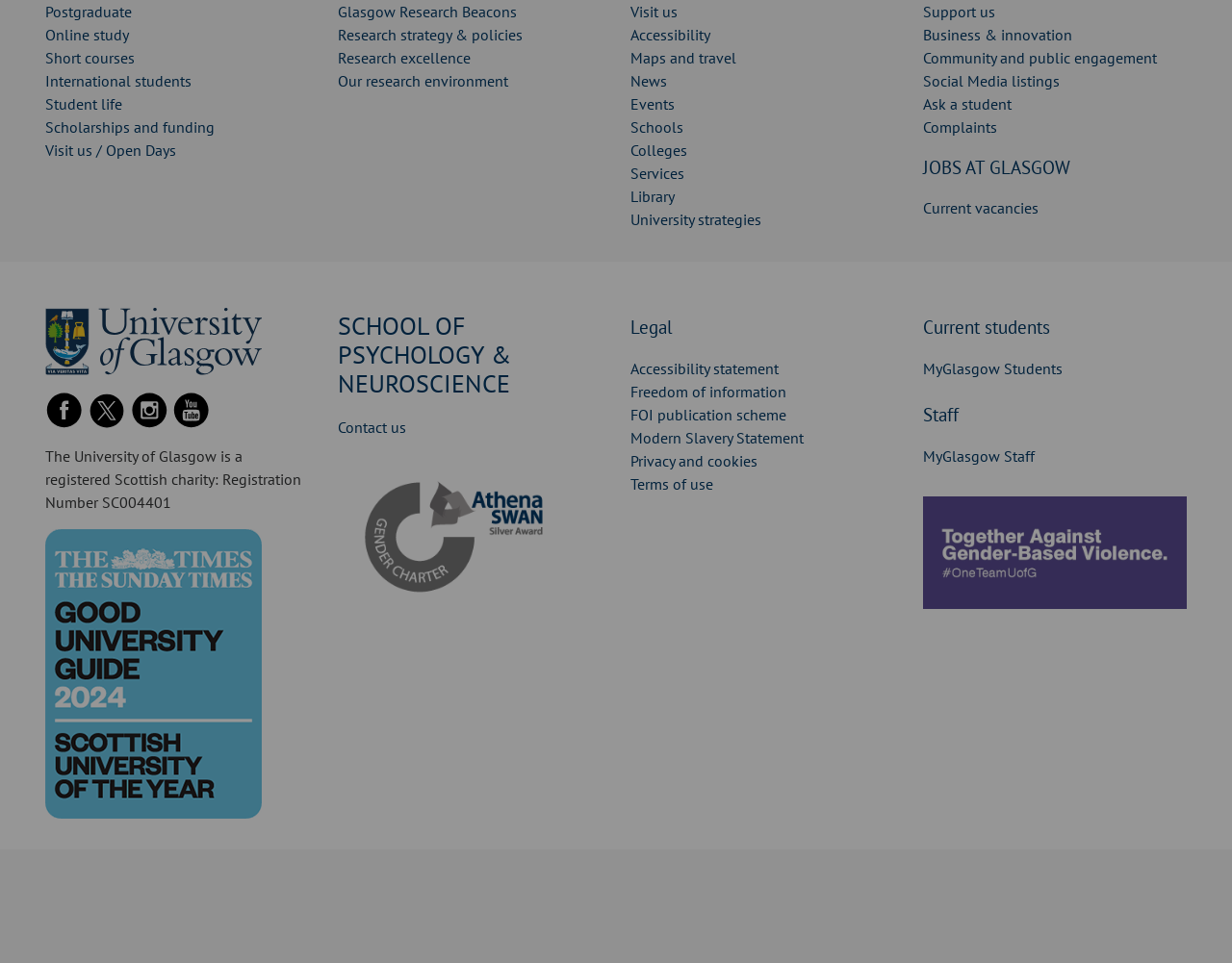Determine the bounding box for the HTML element described here: "Advertise". The coordinates should be given as [left, top, right, bottom] with each number being a float between 0 and 1.

None